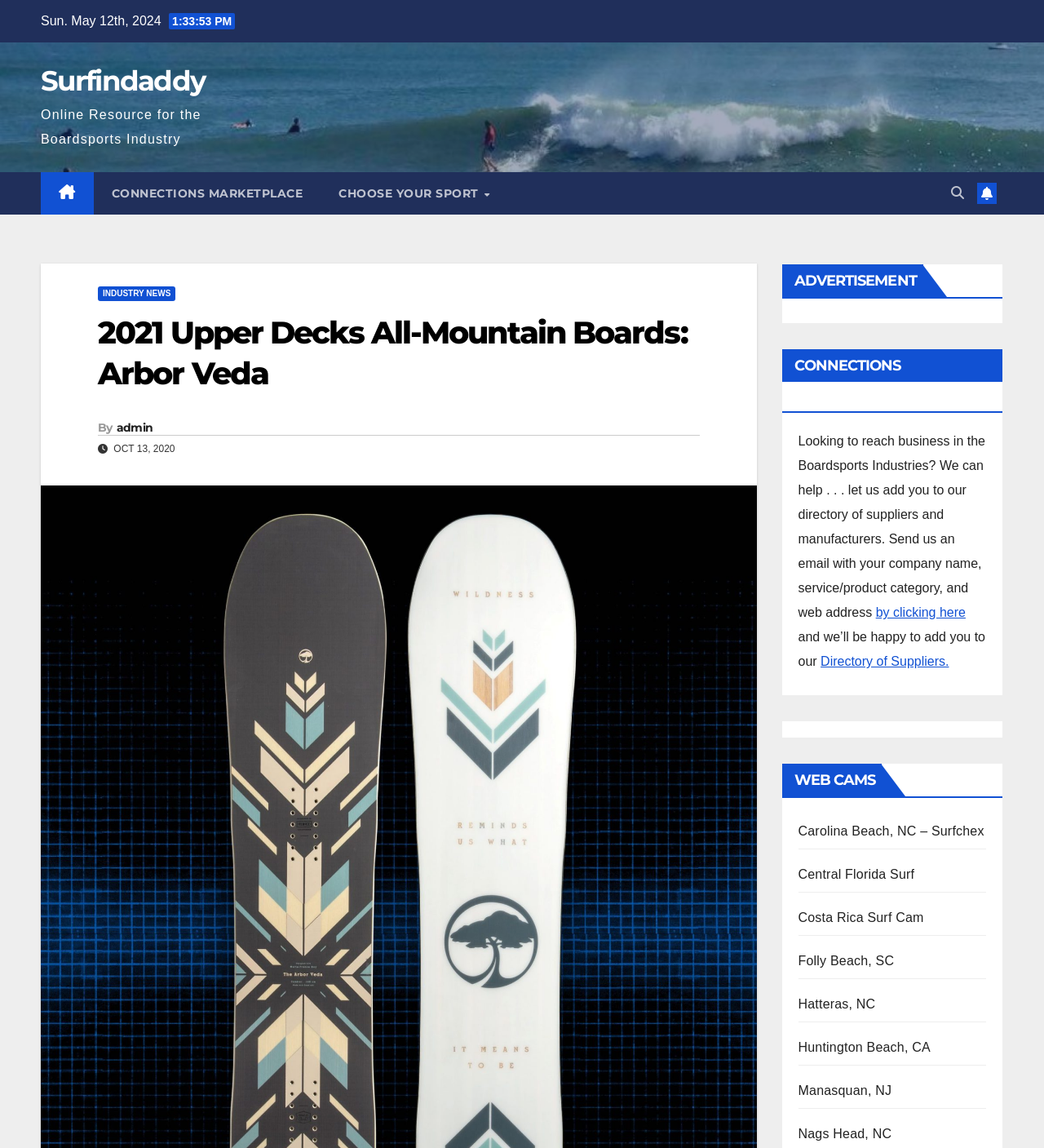Answer with a single word or phrase: 
What is the purpose of the CONNECTIONS MARKETPLACE?

to help reach business in the Boardsports Industries